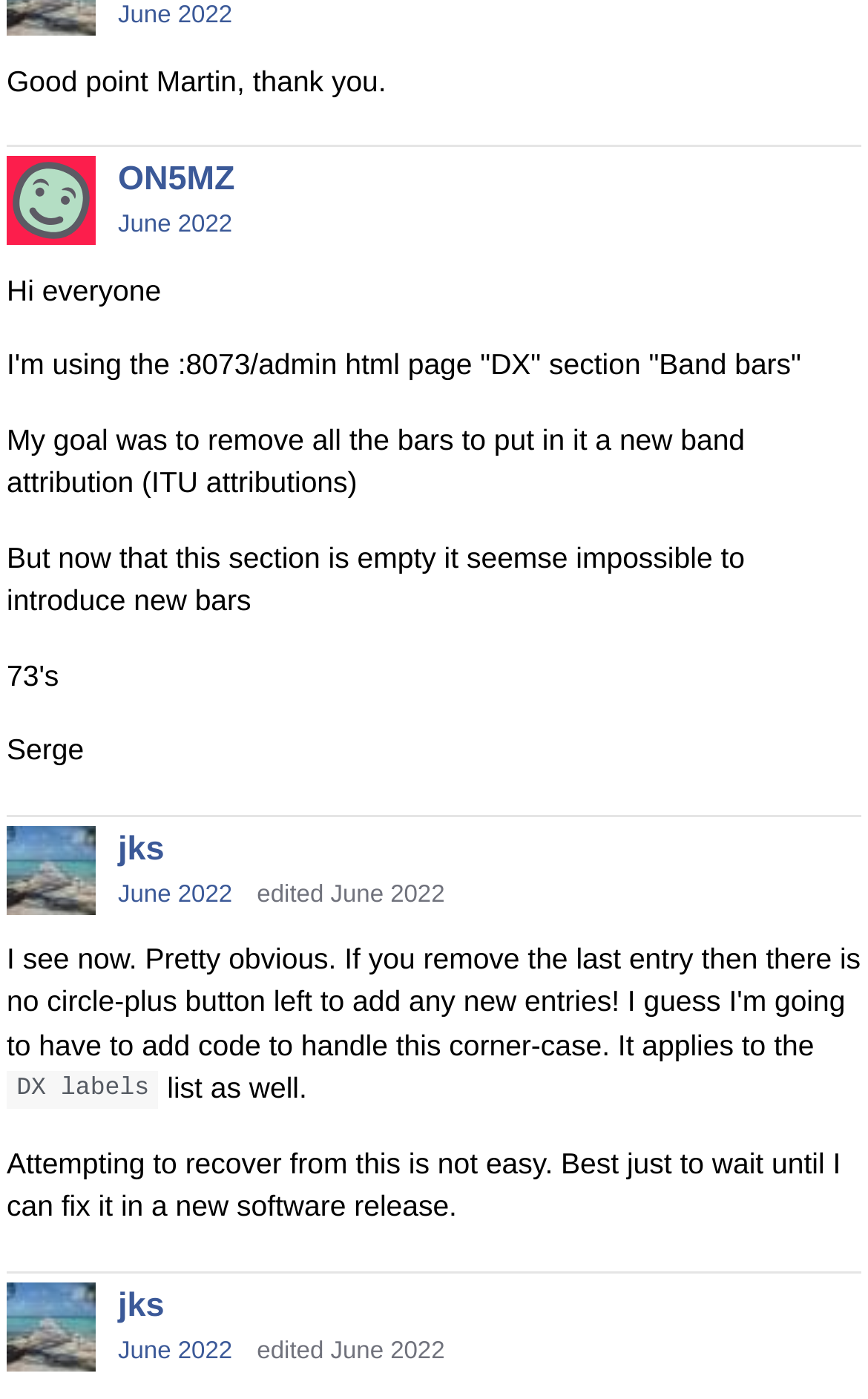Provide the bounding box coordinates of the area you need to click to execute the following instruction: "Click on the link 'ON5MZ'".

[0.008, 0.099, 0.11, 0.163]